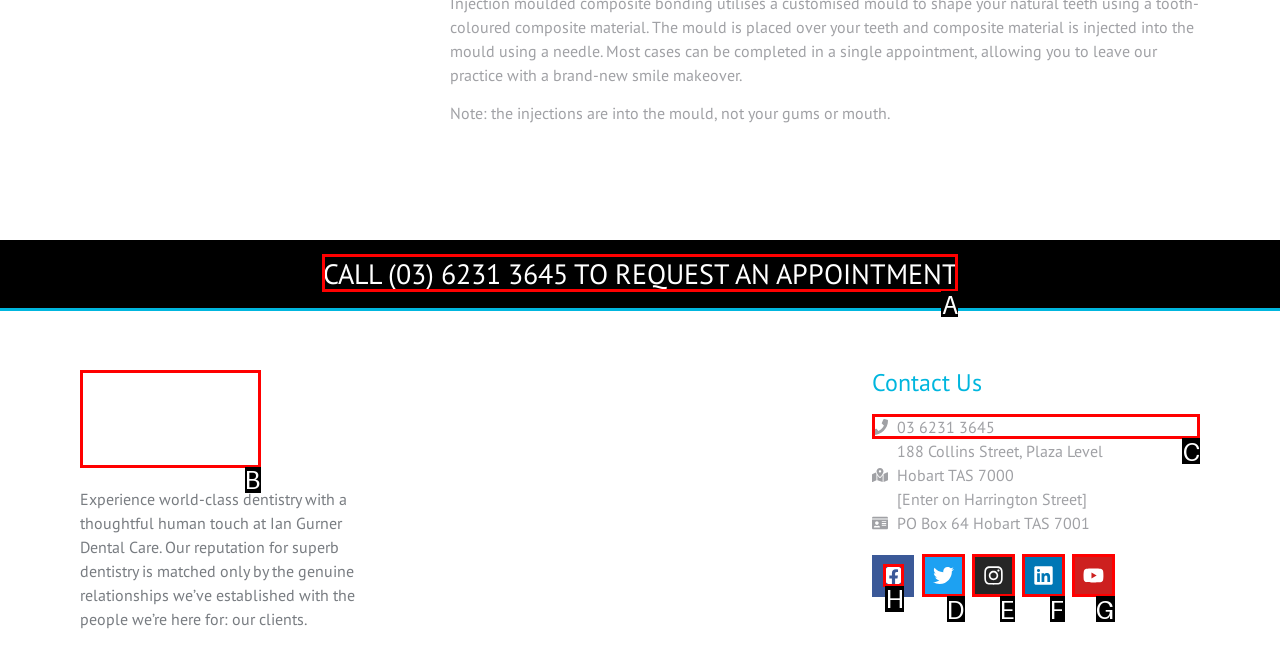Identify the letter of the UI element you should interact with to perform the task: Visit Facebook page
Reply with the appropriate letter of the option.

H